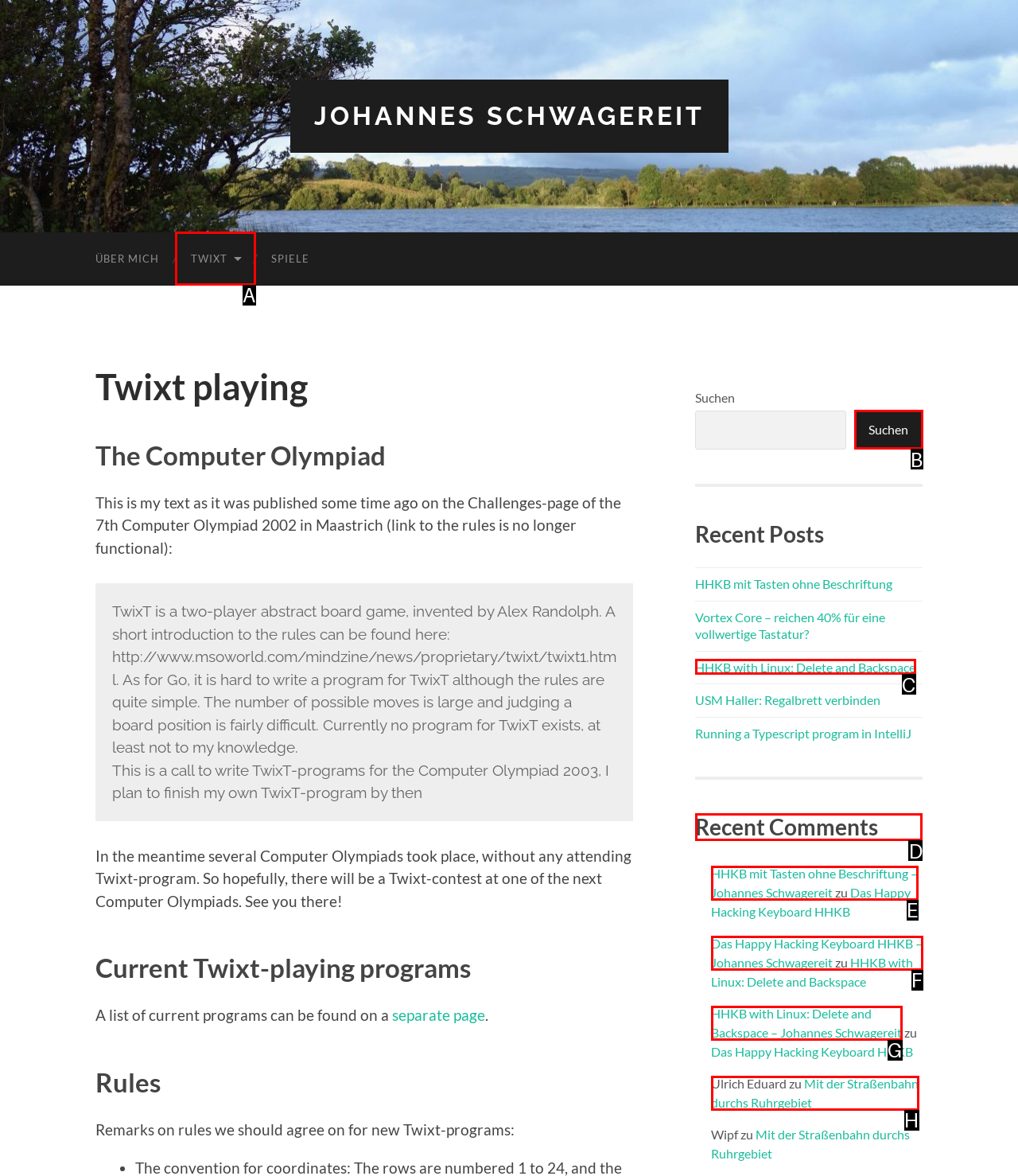Choose the UI element you need to click to carry out the task: Check recent comments.
Respond with the corresponding option's letter.

D